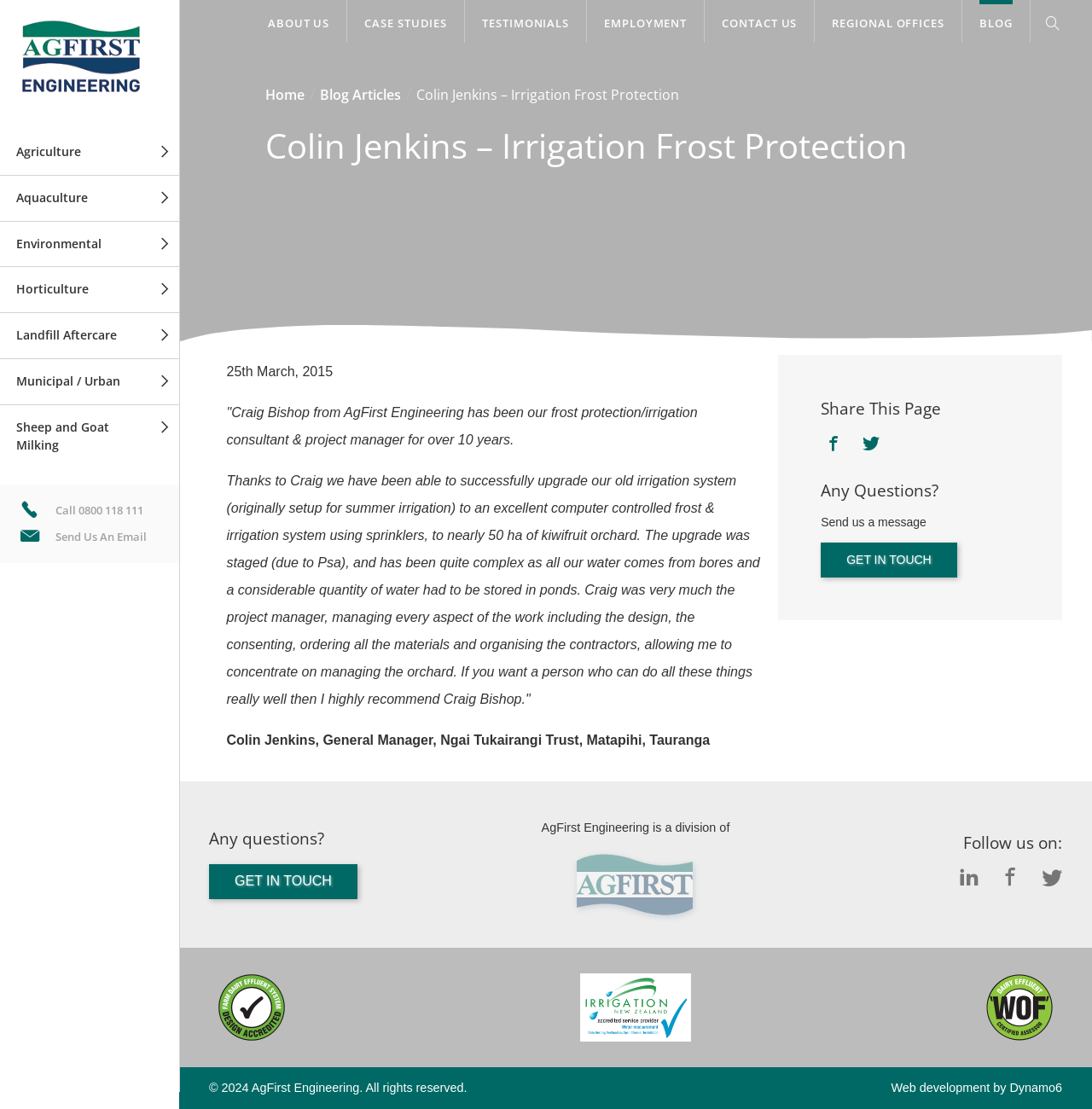What is the topic of the blog article?
Answer the question with a thorough and detailed explanation.

The blog article is about a testimonial from Colin Jenkins, General Manager of Ngai Tukairangi Trust, Matapihi, Tauranga, who praises Craig Bishop from AgFirst Engineering for his work on frost protection and irrigation system.